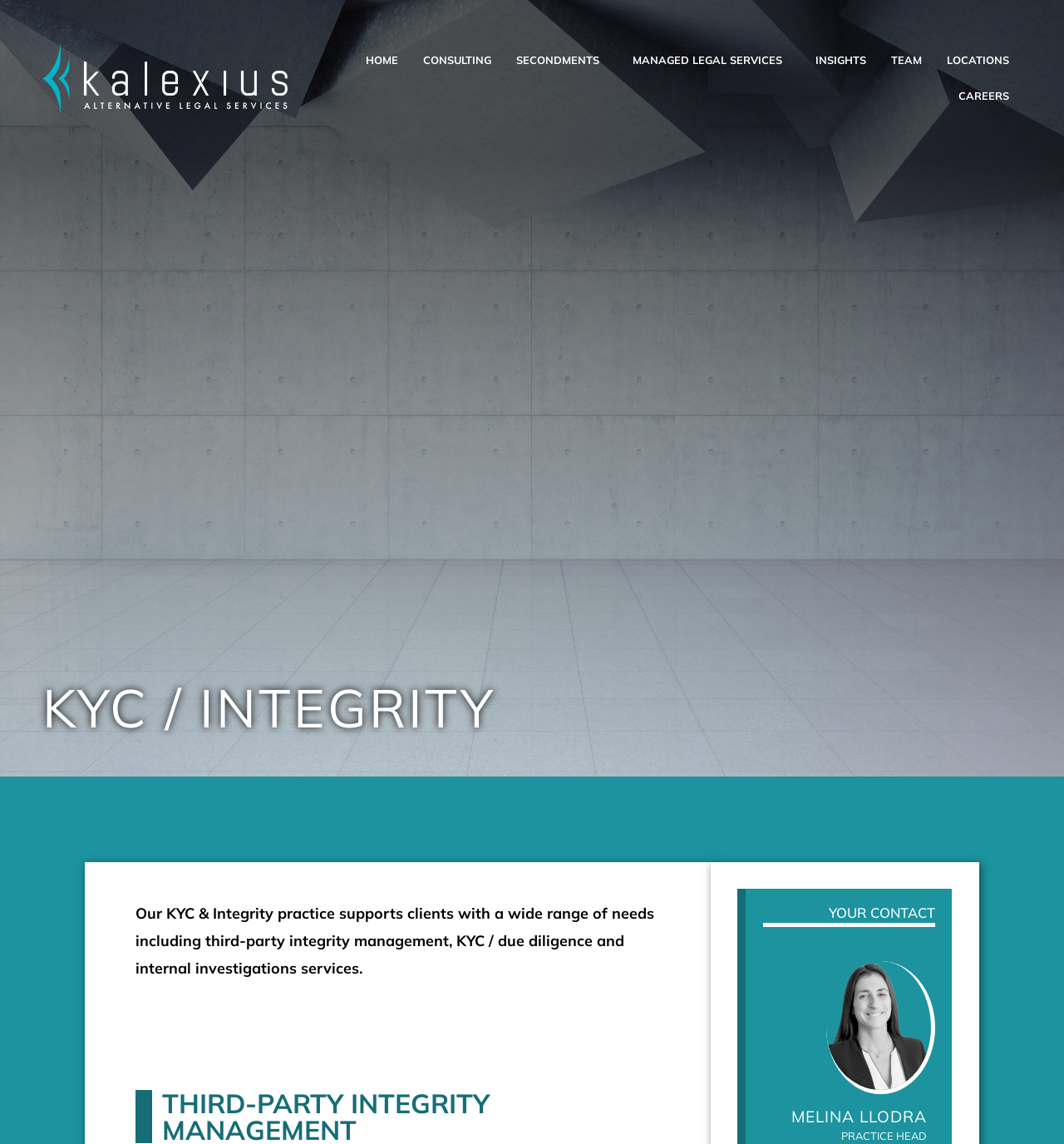Please provide a comprehensive answer to the question based on the screenshot: What is the name of the practice head?

I found the heading 'YOUR CONTACT' and below it, there is a heading 'MELINA LLODRA' which is likely the name of the practice head. Additionally, there is a 'PRACTICE HEAD' text nearby, which further confirms this.